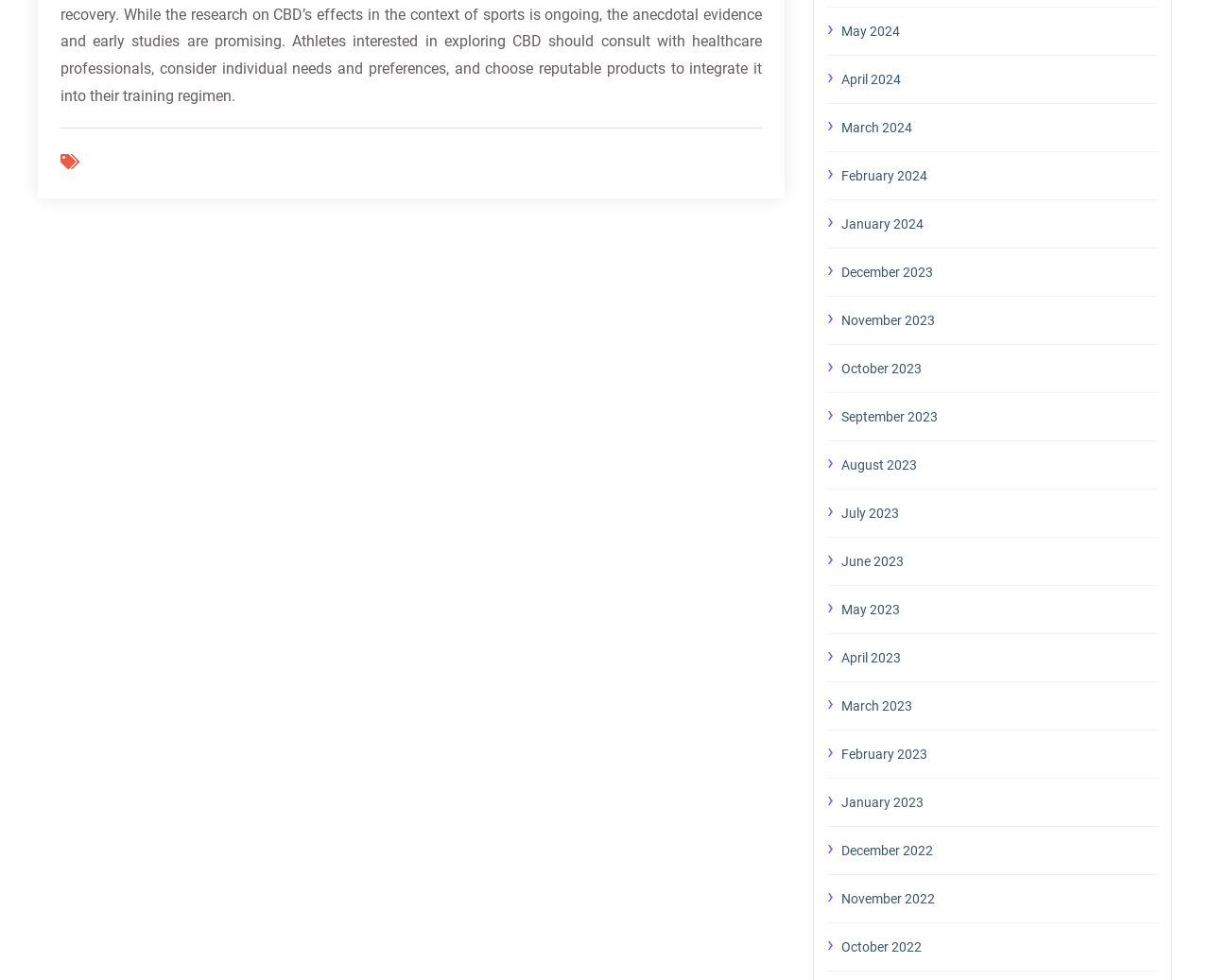Using the element description Company Profile, predict the bounding box coordinates for the UI element. Provide the coordinates in (top-left x, top-left y, bottom-right x, bottom-right y) format with values ranging from 0 to 1.

None